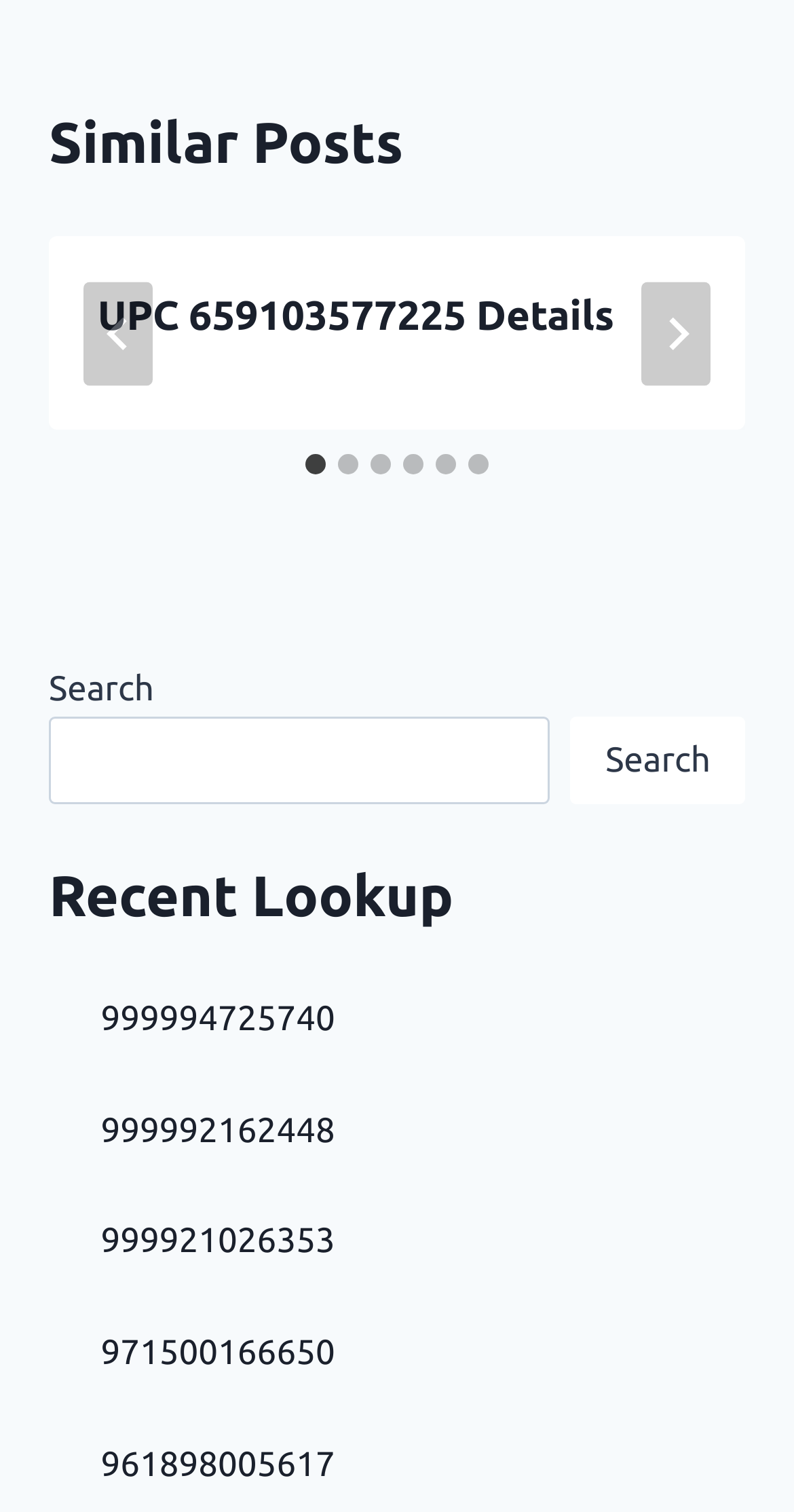What is the purpose of the search box?
Examine the image closely and answer the question with as much detail as possible.

The search box is located in the search region, which has a static text label 'Search'. The search box is accompanied by a search button, indicating that it is used to search for something. The exact purpose of the search box is not specified, but it is likely used to search for posts or products.